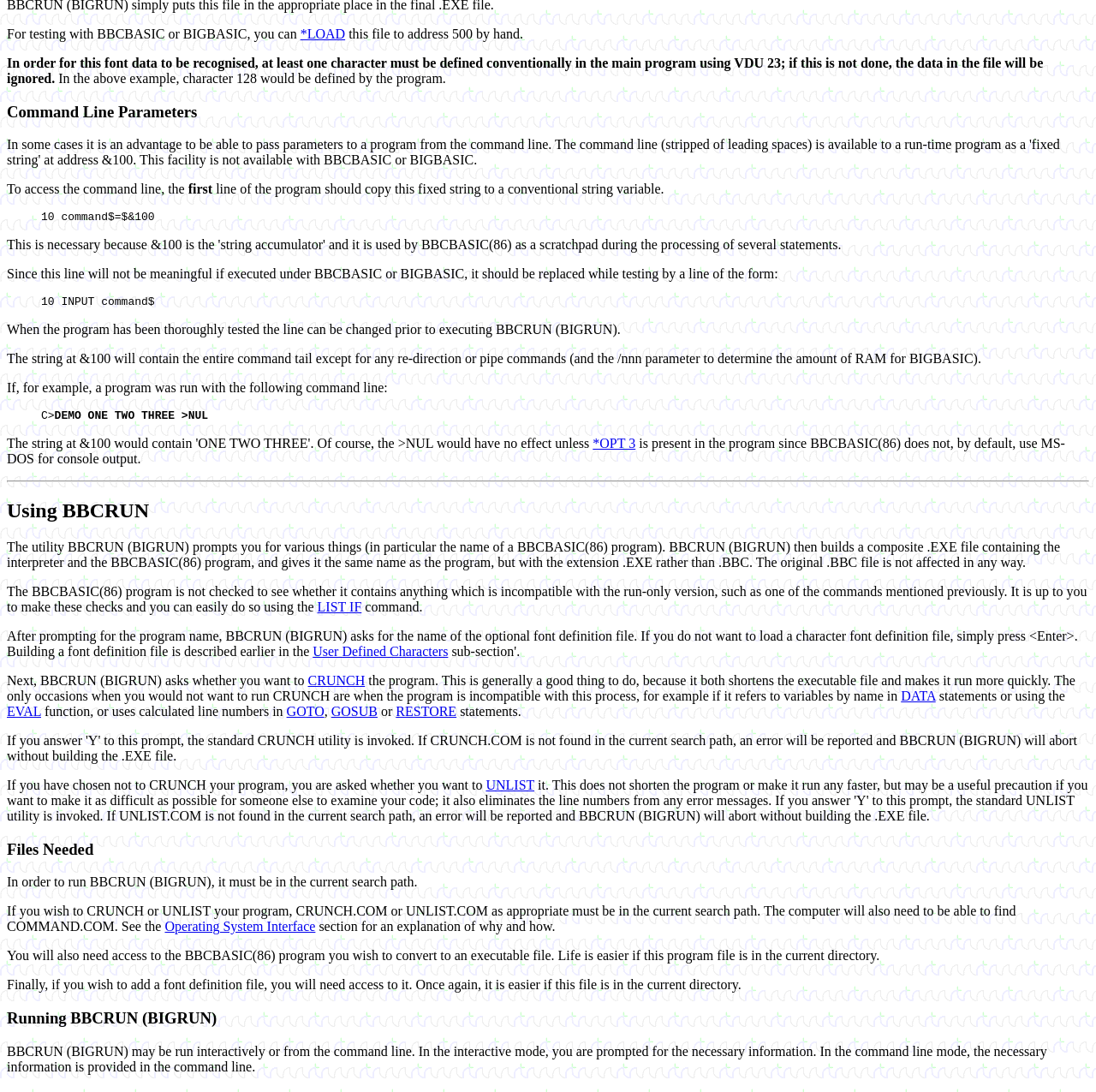Locate the UI element described as follows: "Files Needed". Return the bounding box coordinates as four float numbers between 0 and 1 in the order [left, top, right, bottom].

[0.006, 0.769, 0.085, 0.786]